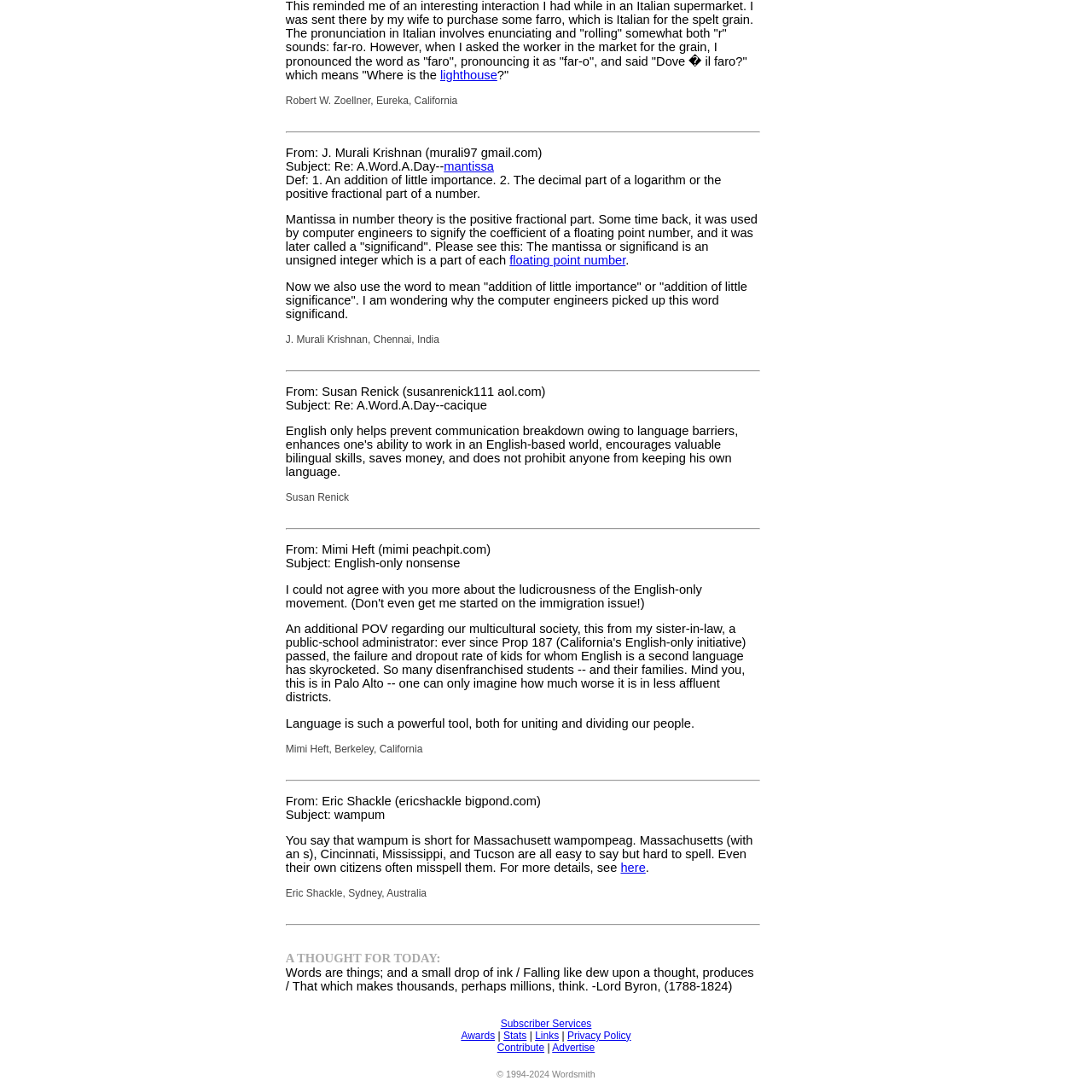Please find the bounding box coordinates of the element that needs to be clicked to perform the following instruction: "Enter your name in the 'Name' field". The bounding box coordinates should be four float numbers between 0 and 1, represented as [left, top, right, bottom].

None